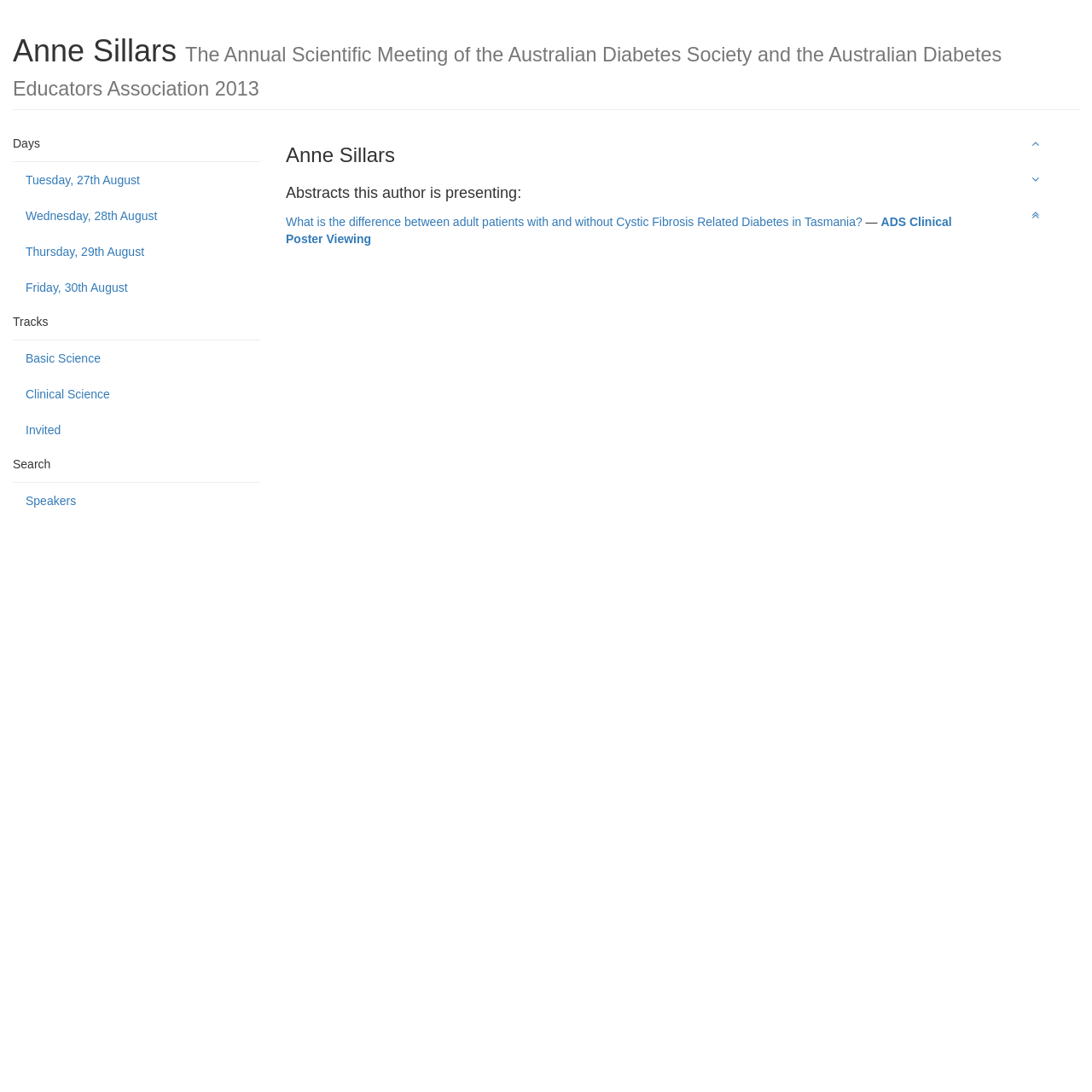Create a full and detailed caption for the entire webpage.

The webpage is about Anne Sillars, specifically her involvement in the Annual Scientific Meeting of the Australian Diabetes Society and the Australian Diabetes Educators Association in 2013. 

At the top of the page, there is a heading that displays the title of the event. Below this heading, there are five links arranged vertically, listing the days of the event from Tuesday, 27th August to Friday, 30th August. 

To the right of the days, there is a section with a heading "Tracks" followed by three links: "Basic Science", "Clinical Science", and "Invited". 

Further down, there is a search function, indicated by the text "Search". Below this, there is a link to "Speakers". 

On the right side of the page, there is a section dedicated to Anne Sillars, with a heading displaying her name. Below this, there is another heading that lists the abstracts she is presenting. 

Underneath, there are two links to abstracts, with the first one being "What is the difference between adult patients with and without Cystic Fibrosis Related Diabetes in Tasmania?" and the second one being "ADS Clinical Poster Viewing". 

At the bottom right corner of the page, there is an icon represented by the Unicode character "\uf102".